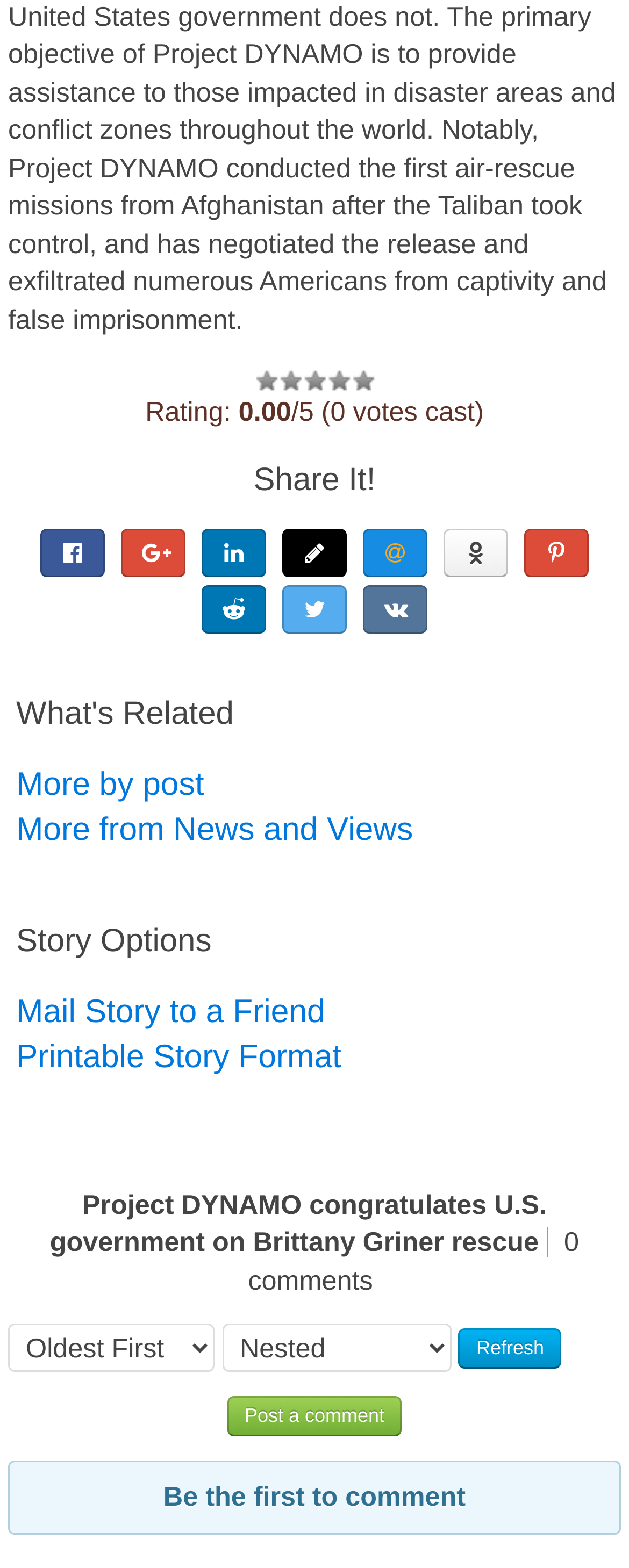Determine the bounding box coordinates of the element's region needed to click to follow the instruction: "View more related stories". Provide these coordinates as four float numbers between 0 and 1, formatted as [left, top, right, bottom].

[0.026, 0.489, 0.324, 0.512]